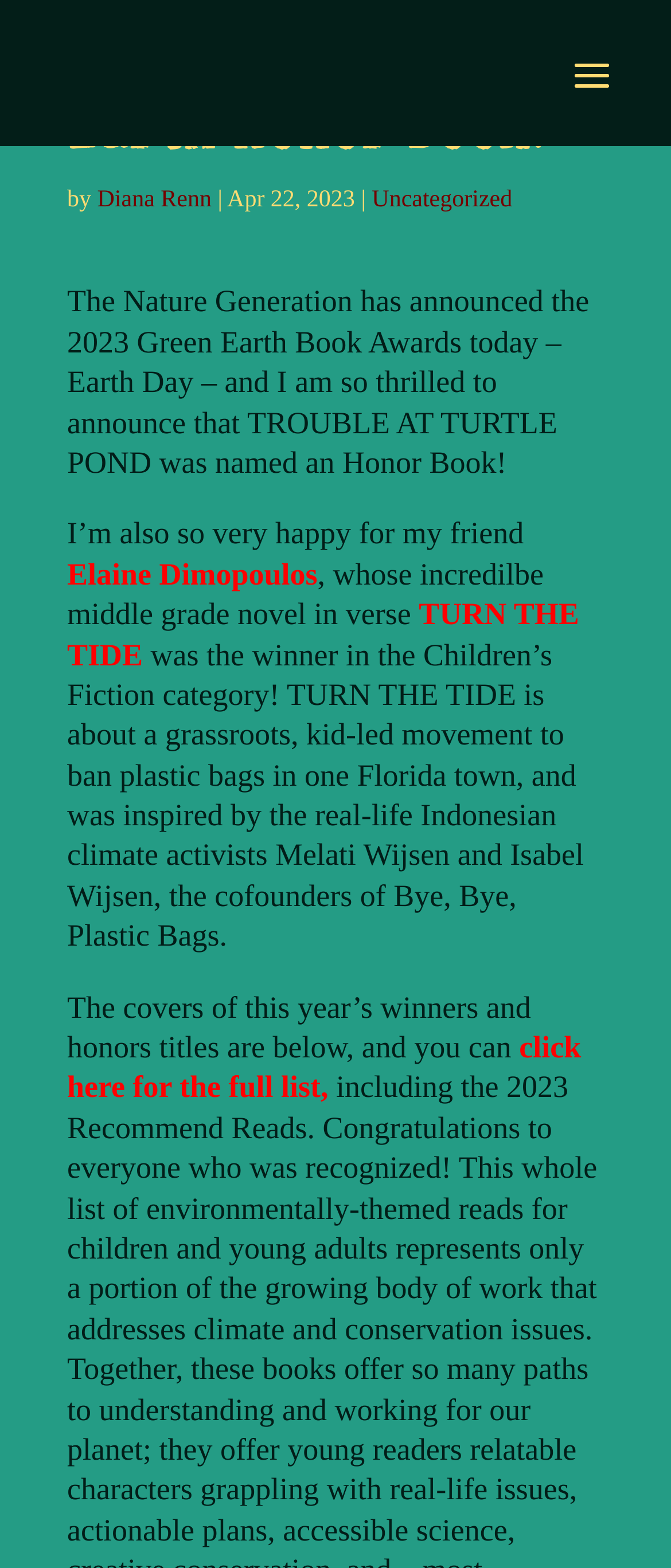Can you look at the image and give a comprehensive answer to the question:
What is the title of the honor book?

The title of the honor book is mentioned in the heading as 'Trouble at Turtle Pond named a Green Earth Honor Book!', which is a heading element.